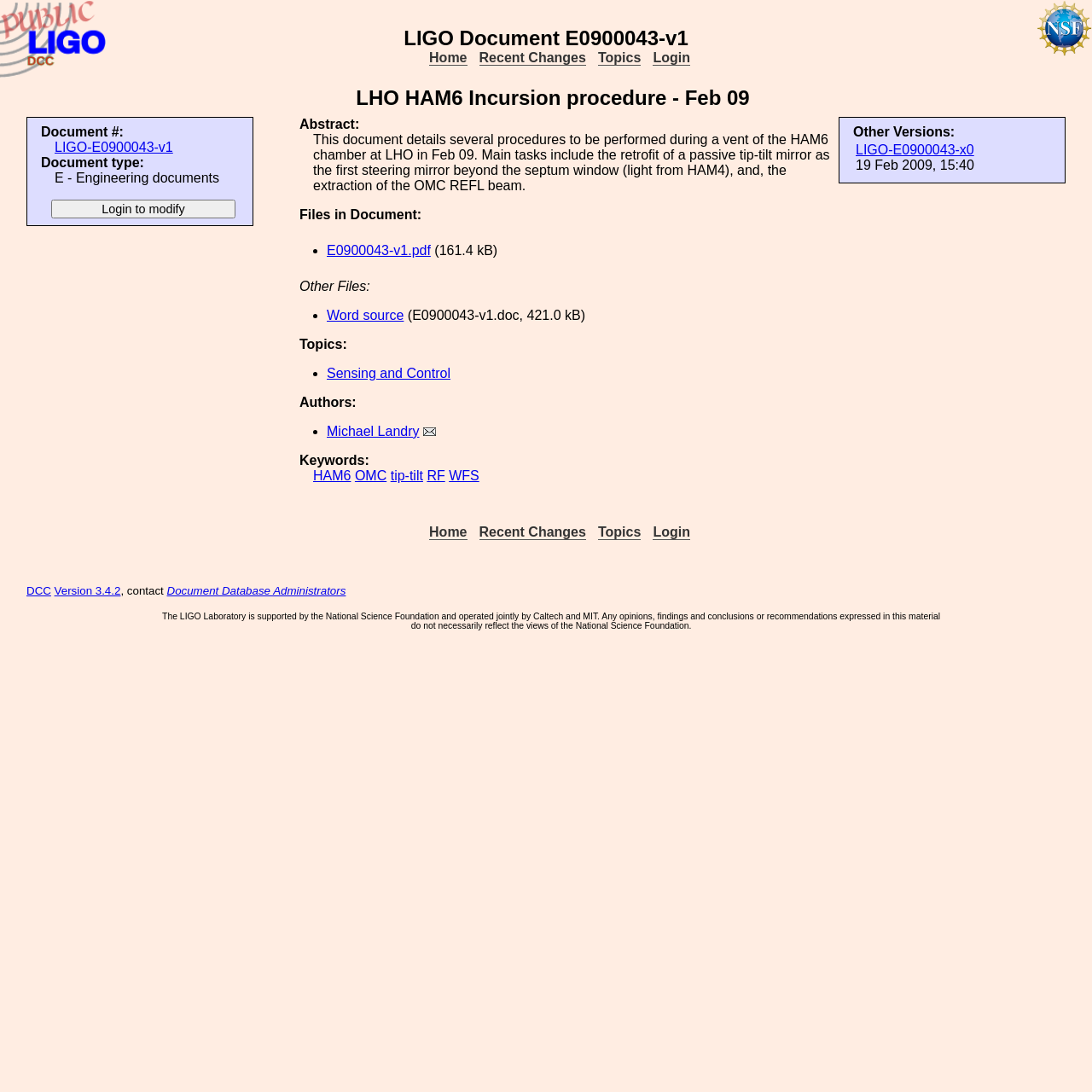Write an exhaustive caption that covers the webpage's main aspects.

This webpage is about a document titled "LHO HAM6 Incursion procedure - Feb 09" with the document number "LIGO-E0900043-v1". At the top, there is a heading with the document title and number. Below it, there are four links: "Home", "Recent Changes", "Topics", and "Login", which are aligned horizontally.

The main content of the webpage is divided into several sections. The first section has a heading "LHO HAM6 Incursion procedure - Feb 09" and contains a description list with three items: "Document #:", "Document type:", and "Abstract:". The abstract describes the document's content, which includes procedures to be performed during a vent of the HAM6 chamber at LHO in Feb 09.

The next section is titled "Other Versions:" and contains a table with one row, which has a link to a previous version of the document. Below it, there are three more sections: "Files in Document:", "Topics:", and "Authors:". Each section has a heading and a list of items, including links to files, topics, and authors.

The "Files in Document:" section has two items: a PDF file and a Word source file. The "Topics:" section has one item, "Sensing and Control", which is a link. The "Authors:" section has one author, "Michael Landry", with a link to send an email to the author.

The next section is titled "Keywords:" and contains a list of five keywords: "HAM6", "OMC", "tip-tilt", "RF", and "WFS", each of which is a link.

At the bottom of the webpage, there are four links: "Home", "Recent Changes", "Topics", and "Login", which are aligned horizontally. Below them, there is a link to "DCC" and a link to the document database administrators. Finally, there is a footer section with a disclaimer about the LIGO Laboratory and the National Science Foundation.